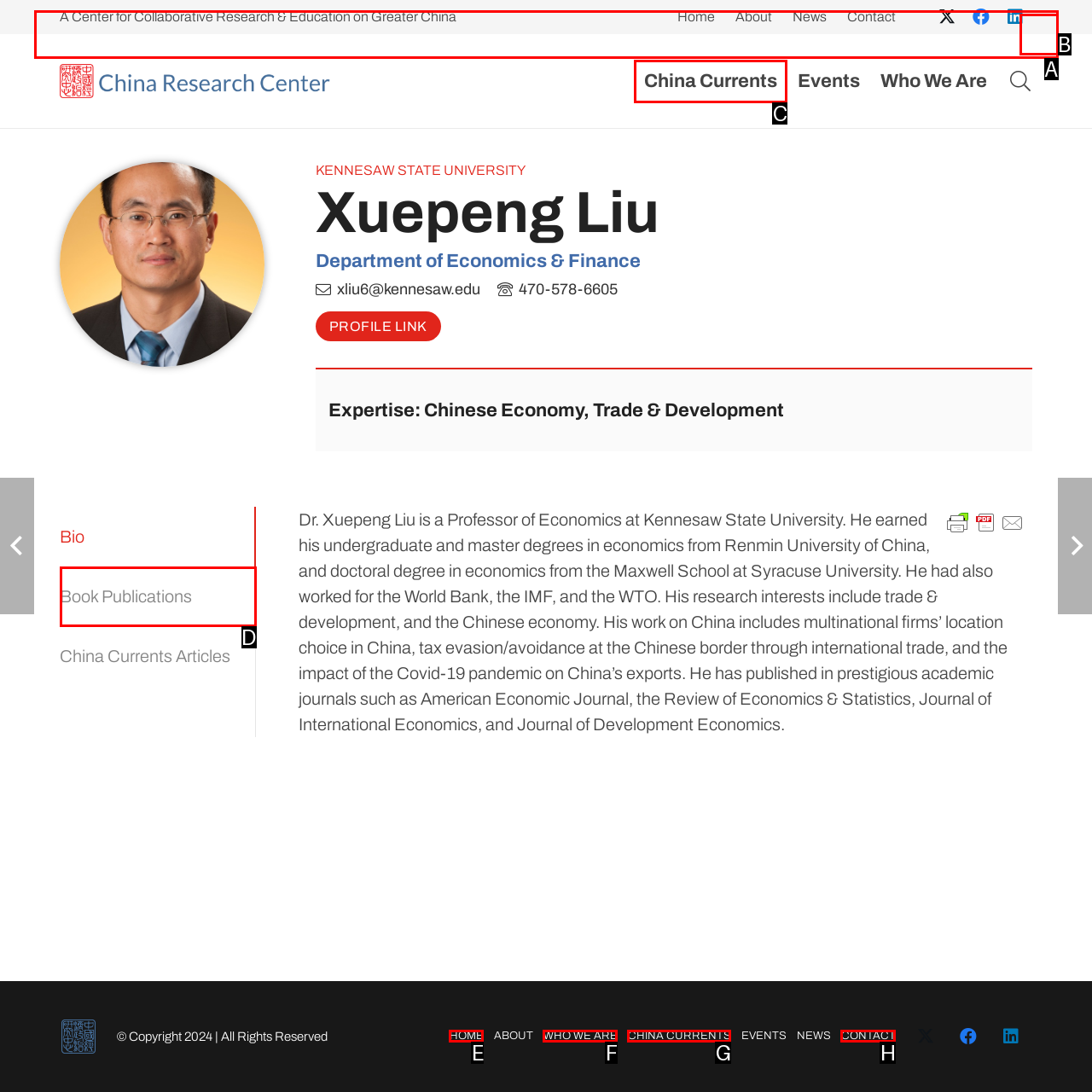Which option should you click on to fulfill this task: Check China Currents? Answer with the letter of the correct choice.

C